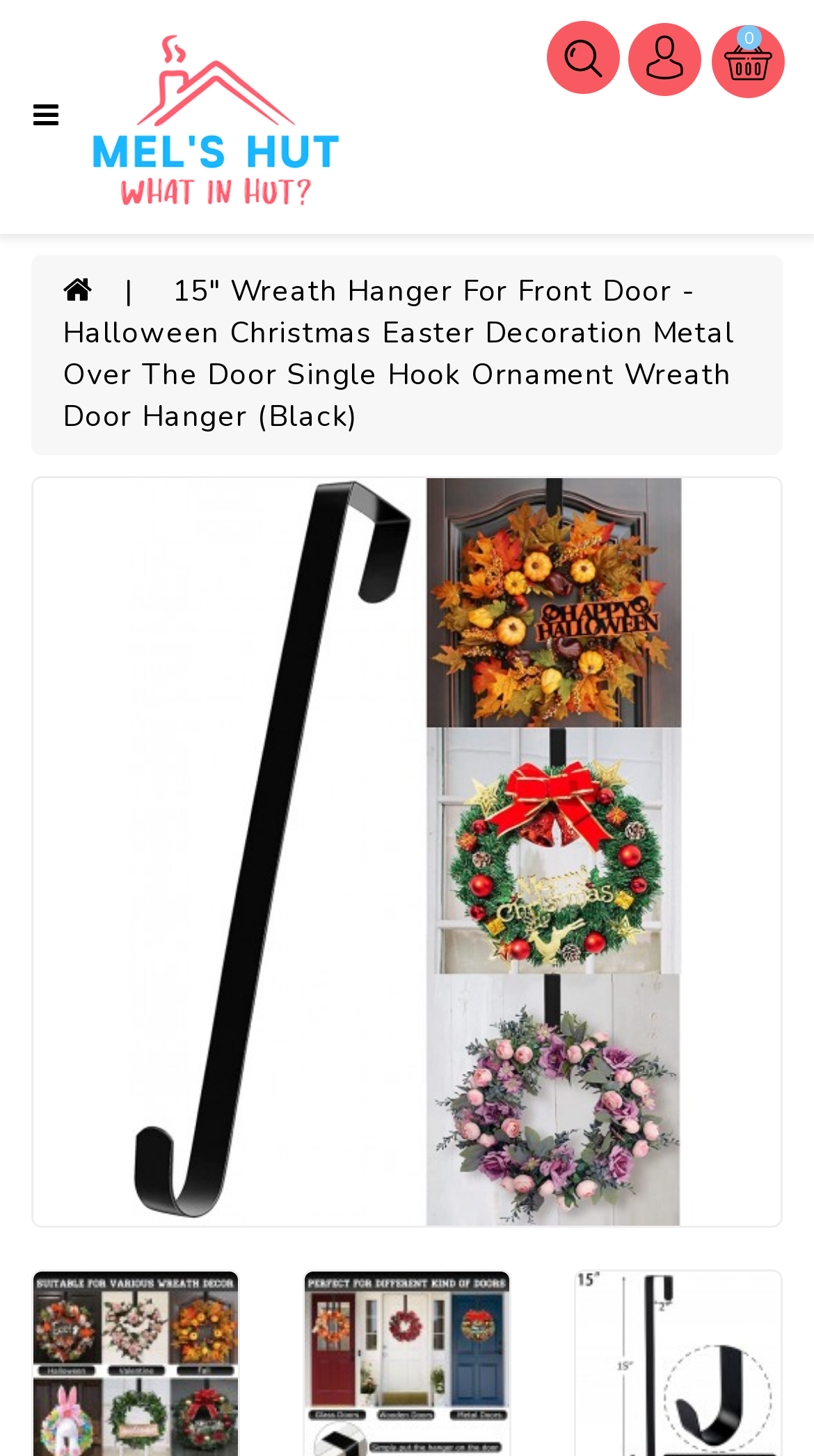How many items are in the shopping cart? Based on the screenshot, please respond with a single word or phrase.

0